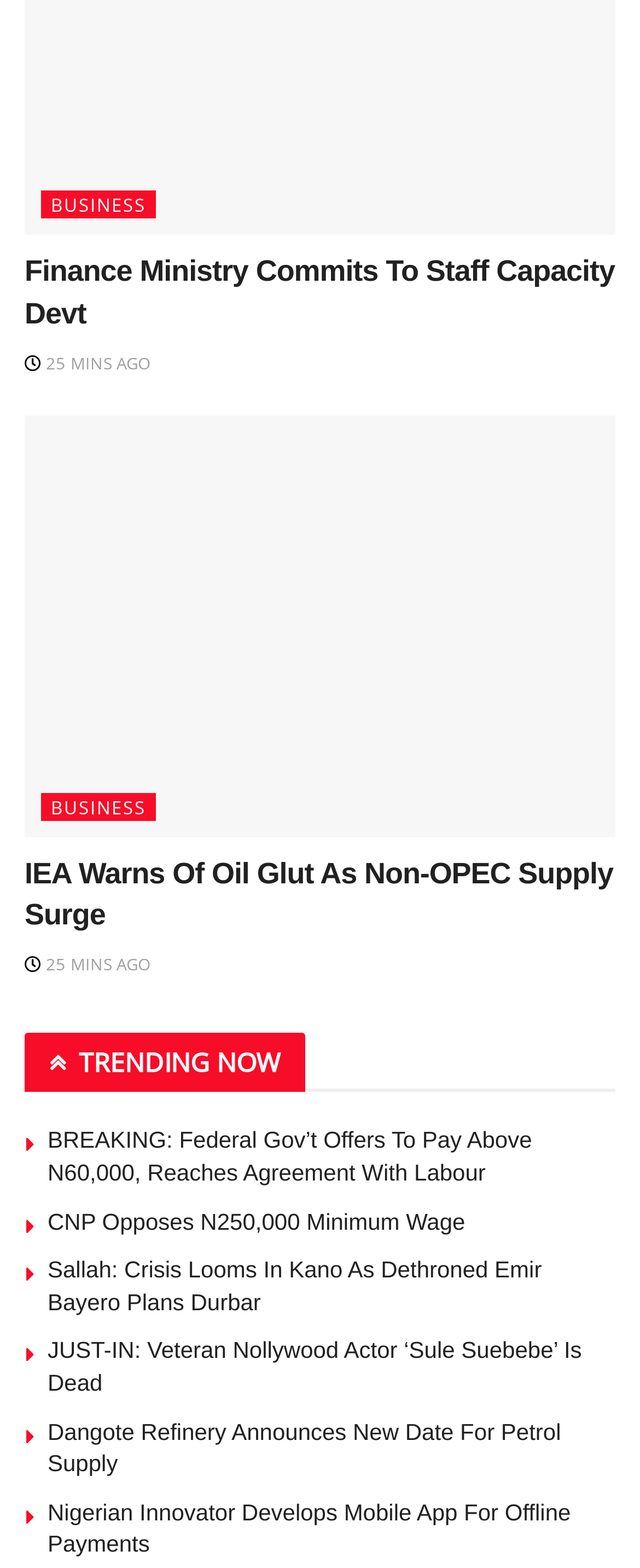Refer to the image and answer the question with as much detail as possible: What is the topic of the section with the heading ' TRENDING NOW'?

The heading ' TRENDING NOW' suggests that the section below it contains trending news articles, which is a common feature on news websites.